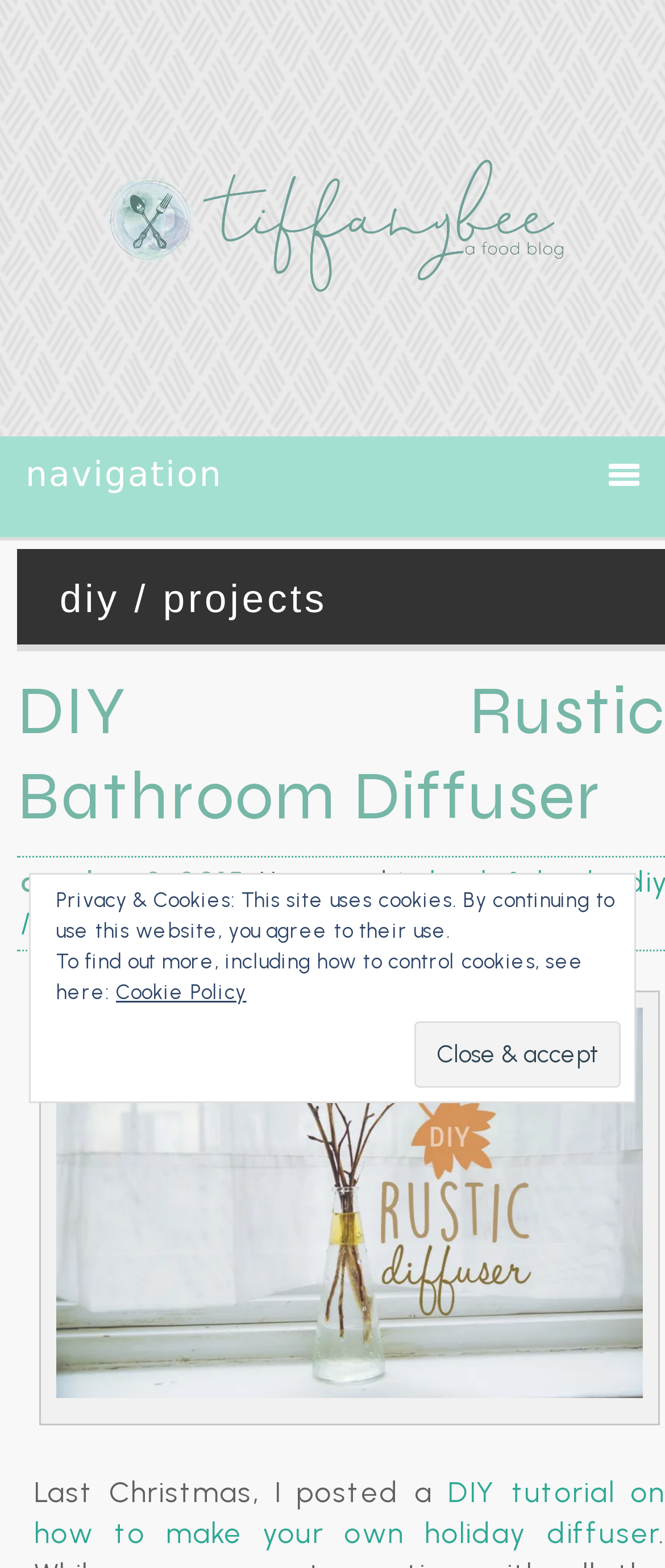Kindly respond to the following question with a single word or a brief phrase: 
What is the date of the first DIY project?

October 8, 2015